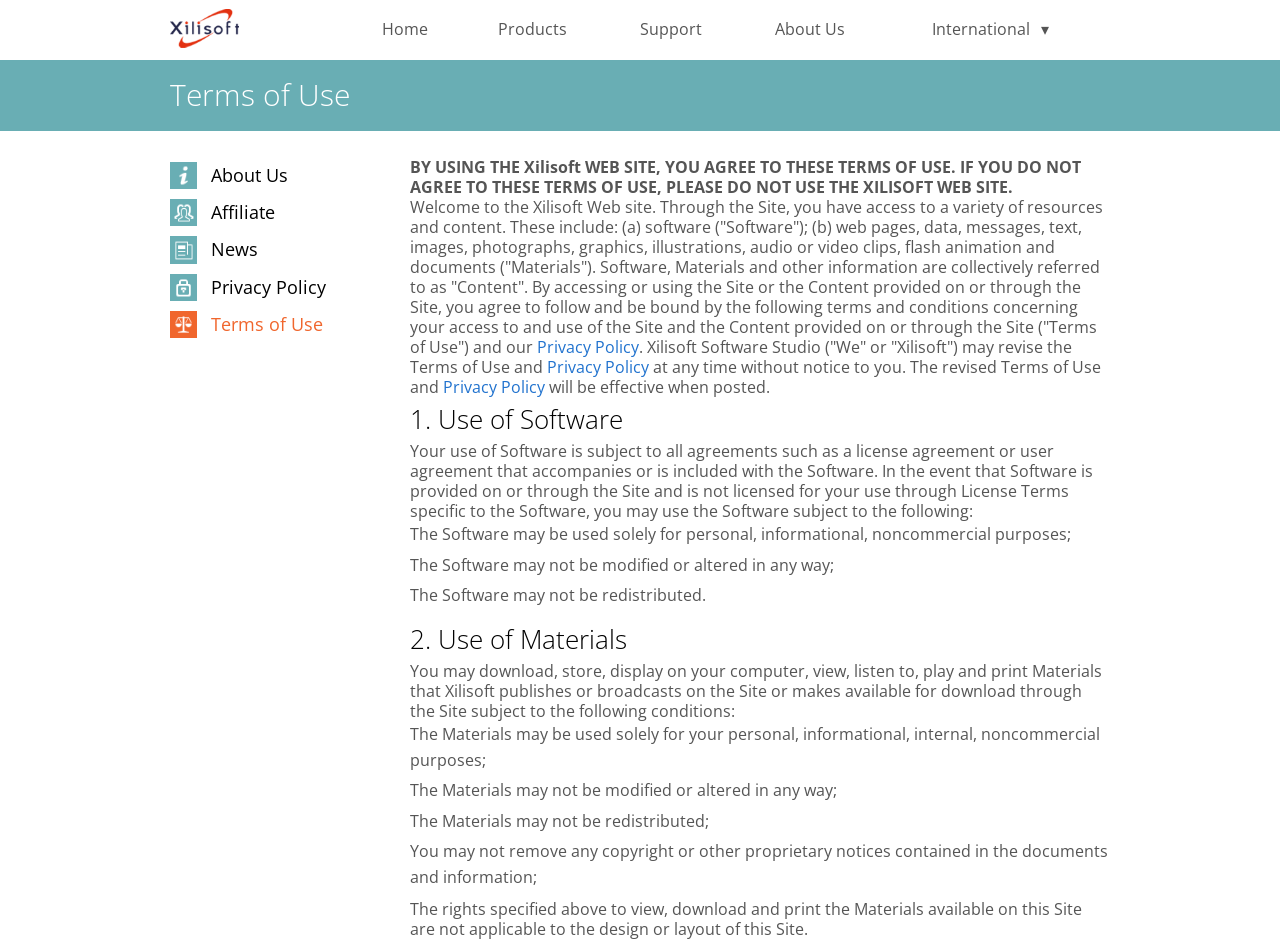Indicate the bounding box coordinates of the clickable region to achieve the following instruction: "Click the Terms of Use link."

[0.133, 0.329, 0.258, 0.358]